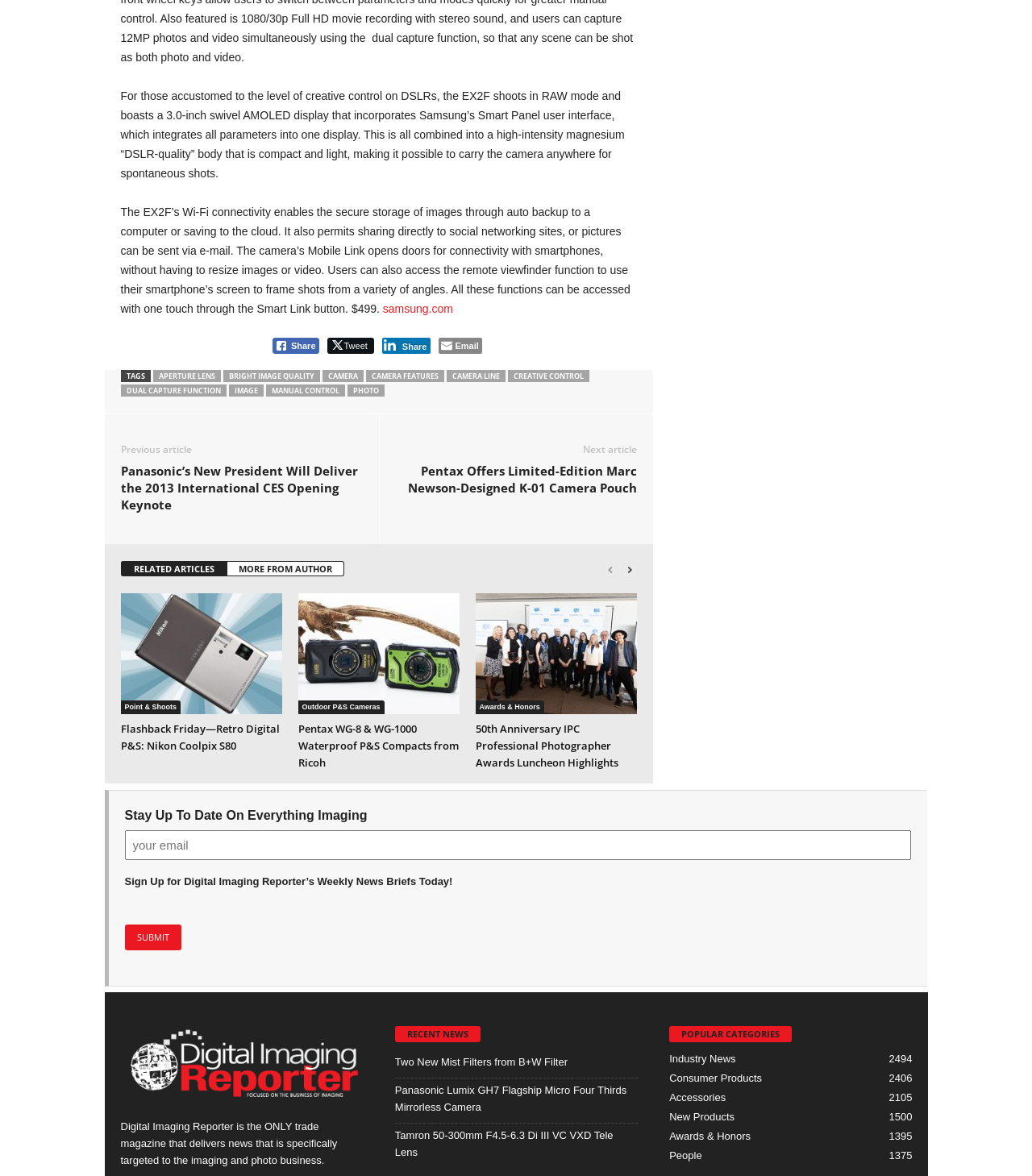What is the camera model mentioned in the article?
Provide a thorough and detailed answer to the question.

The article mentions the camera model EX2F, which is a high-intensity magnesium 'DSLR-quality' body that is compact and light, making it possible to carry the camera anywhere for spontaneous shots.